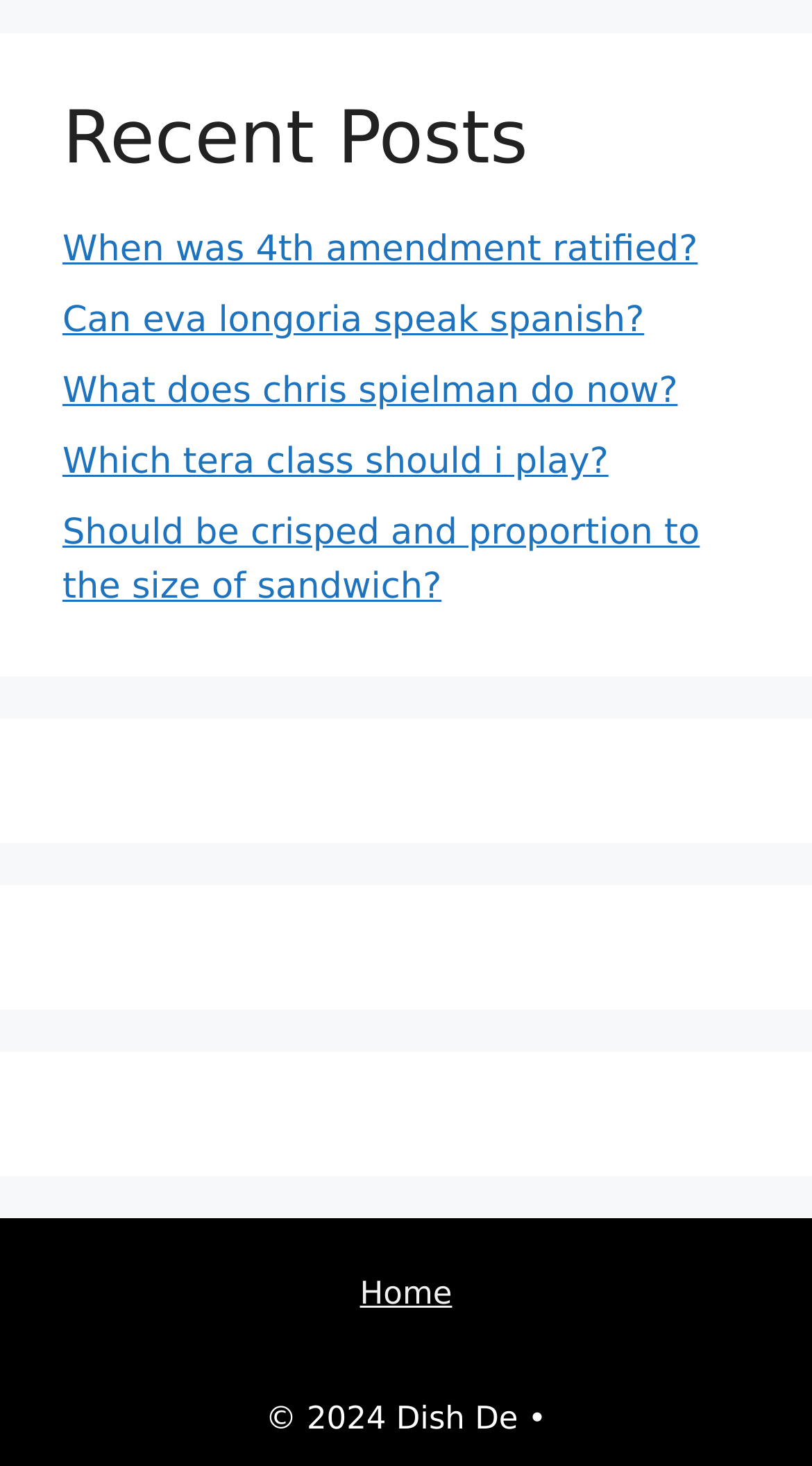From the webpage screenshot, predict the bounding box of the UI element that matches this description: "We’re a B Corp".

None